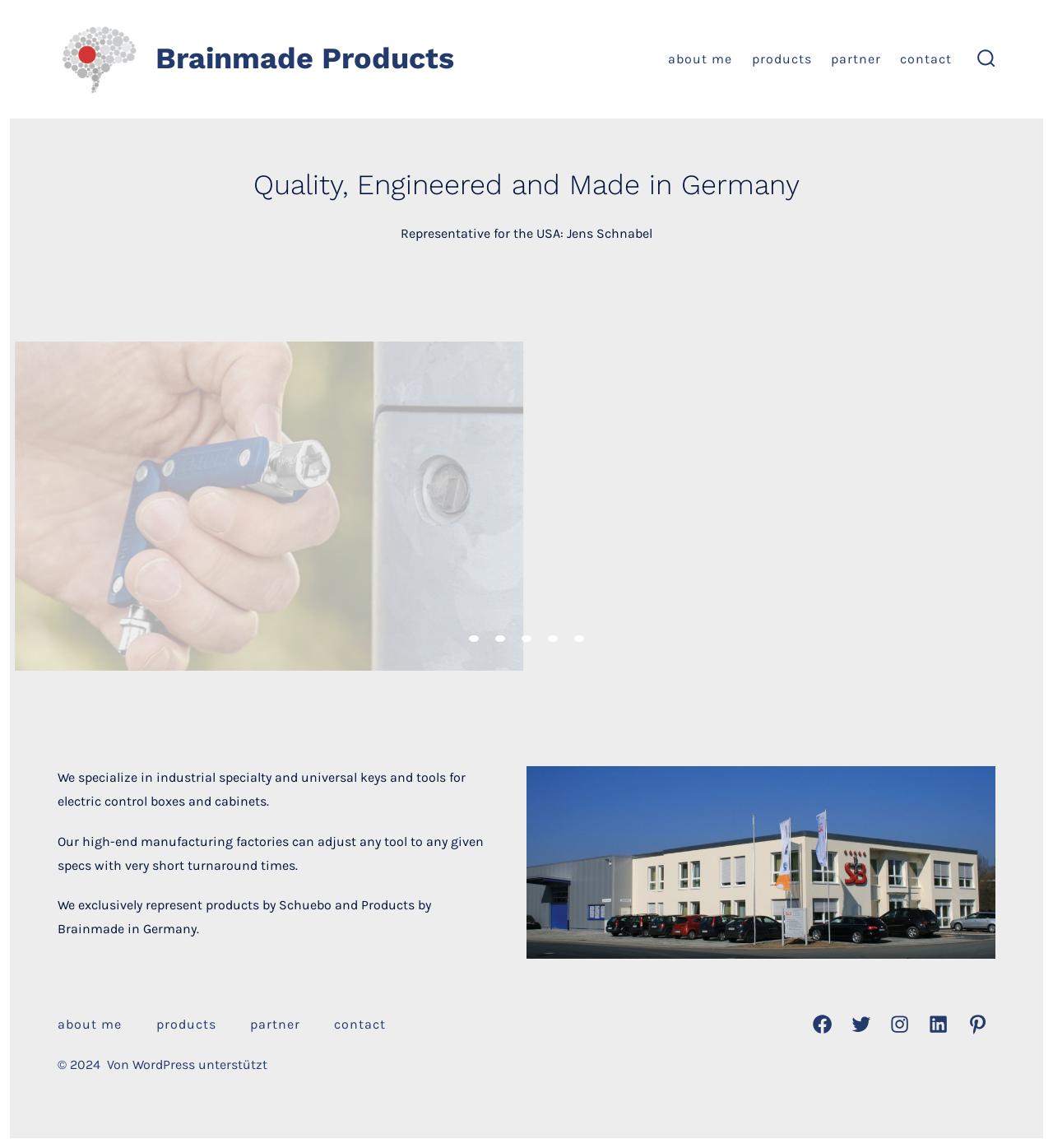Please locate the bounding box coordinates of the element that needs to be clicked to achieve the following instruction: "go to products page". The coordinates should be four float numbers between 0 and 1, i.e., [left, top, right, bottom].

[0.714, 0.041, 0.771, 0.062]